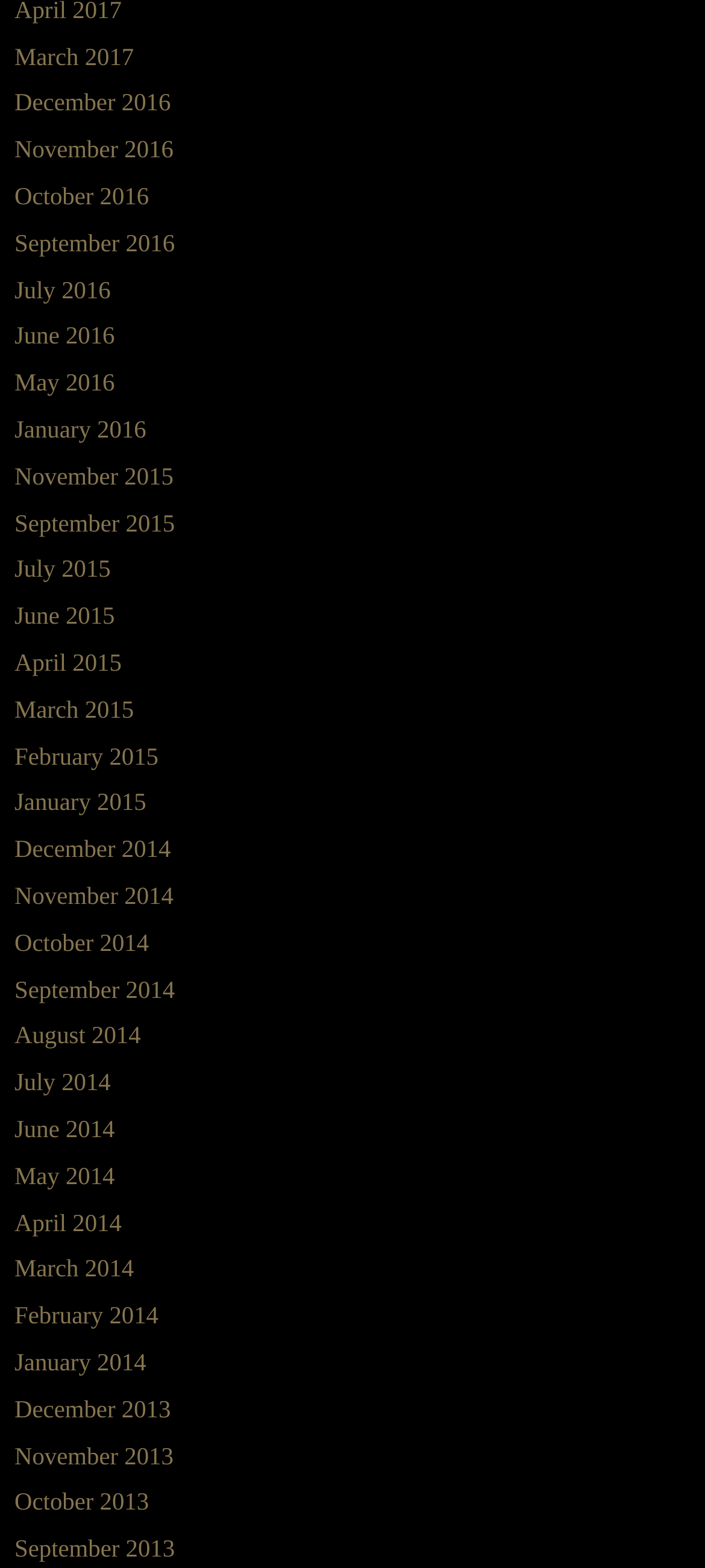What is the earliest month listed?
Answer the question with a single word or phrase, referring to the image.

January 2013